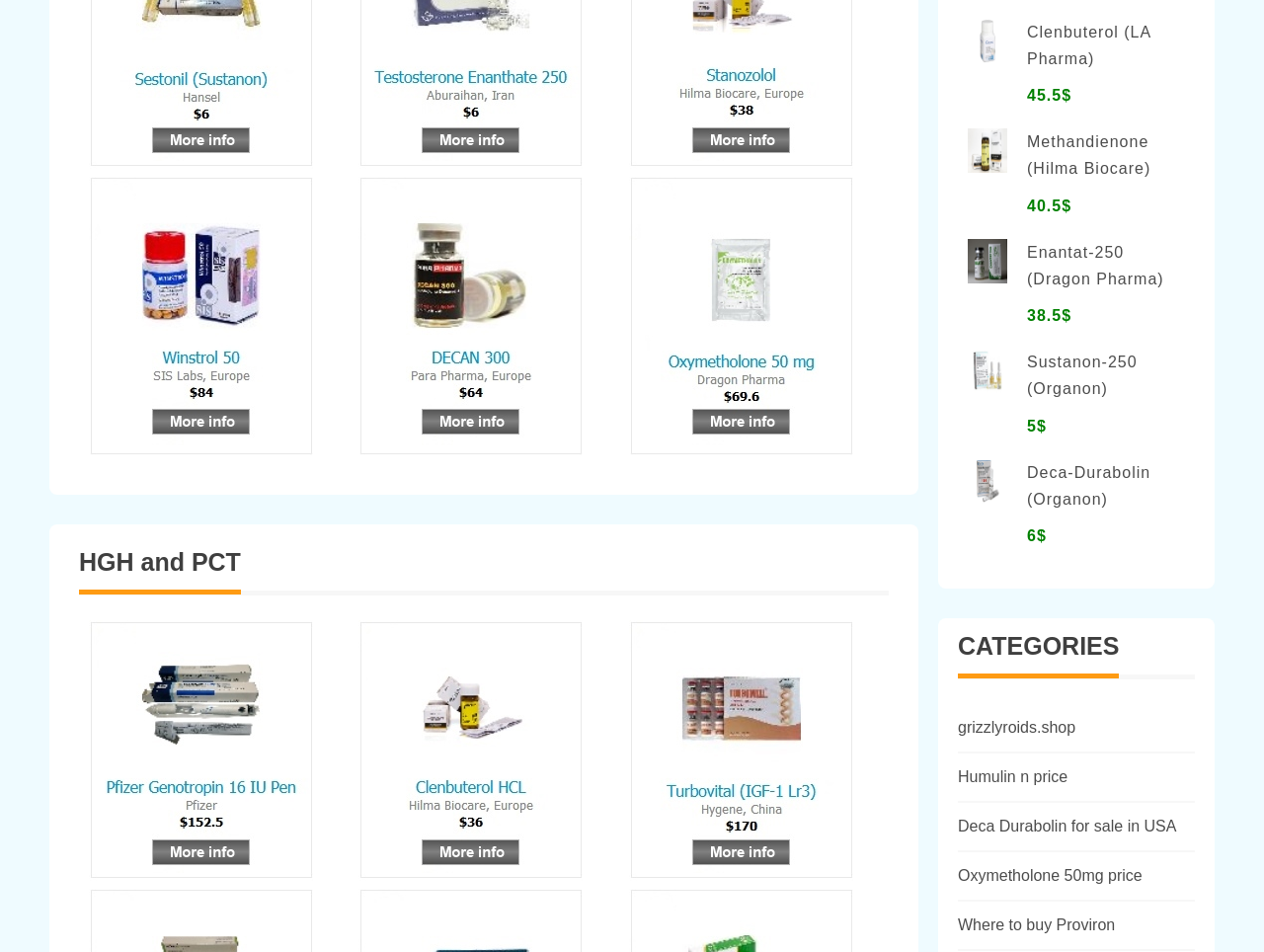Using the element description www.crimestoppers.ns.ca, predict the bounding box coordinates for the UI element. Provide the coordinates in (top-left x, top-left y, bottom-right x, bottom-right y) format with values ranging from 0 to 1.

None